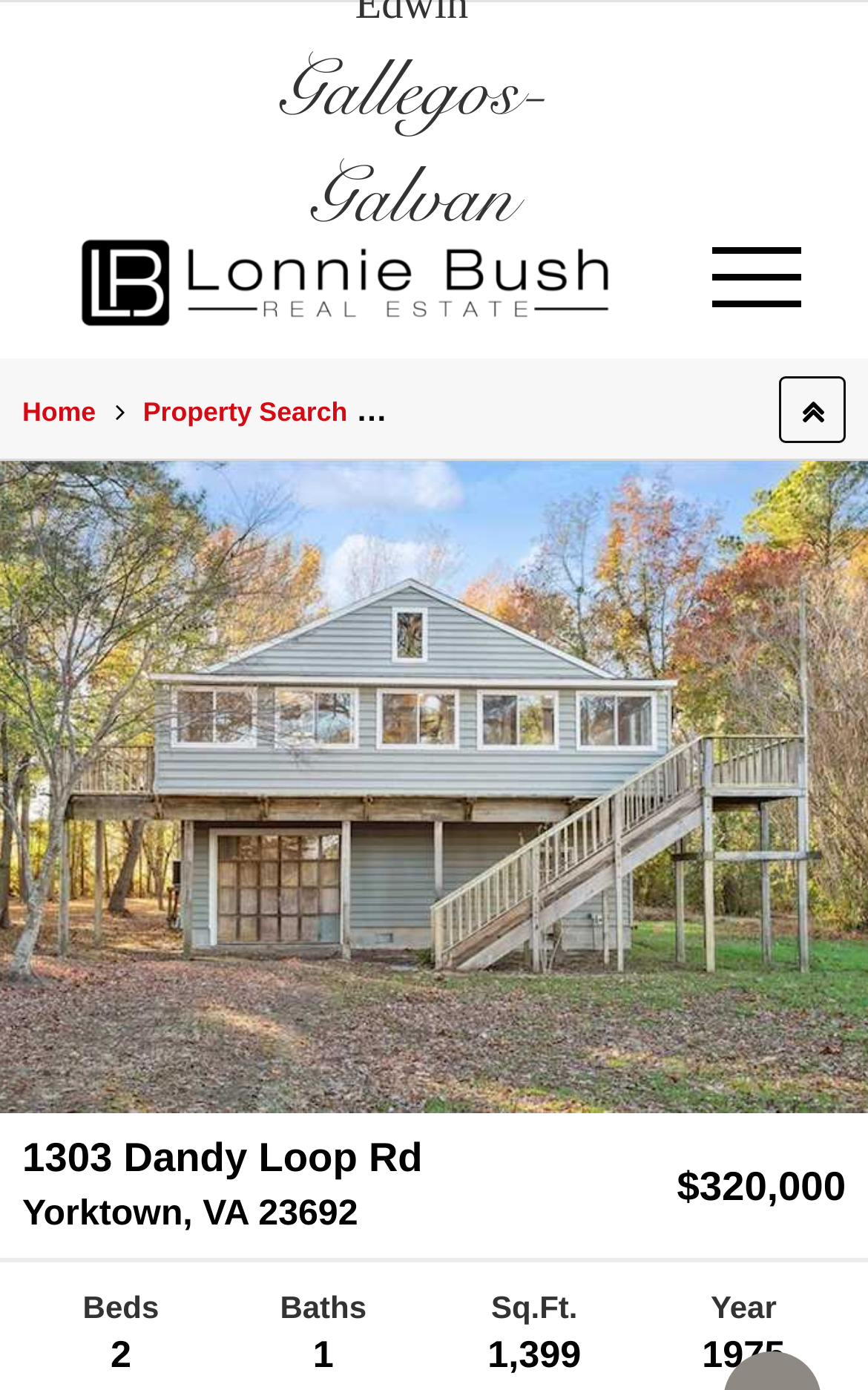Provide a single word or phrase to answer the given question: 
What is the price of the house?

$320,000